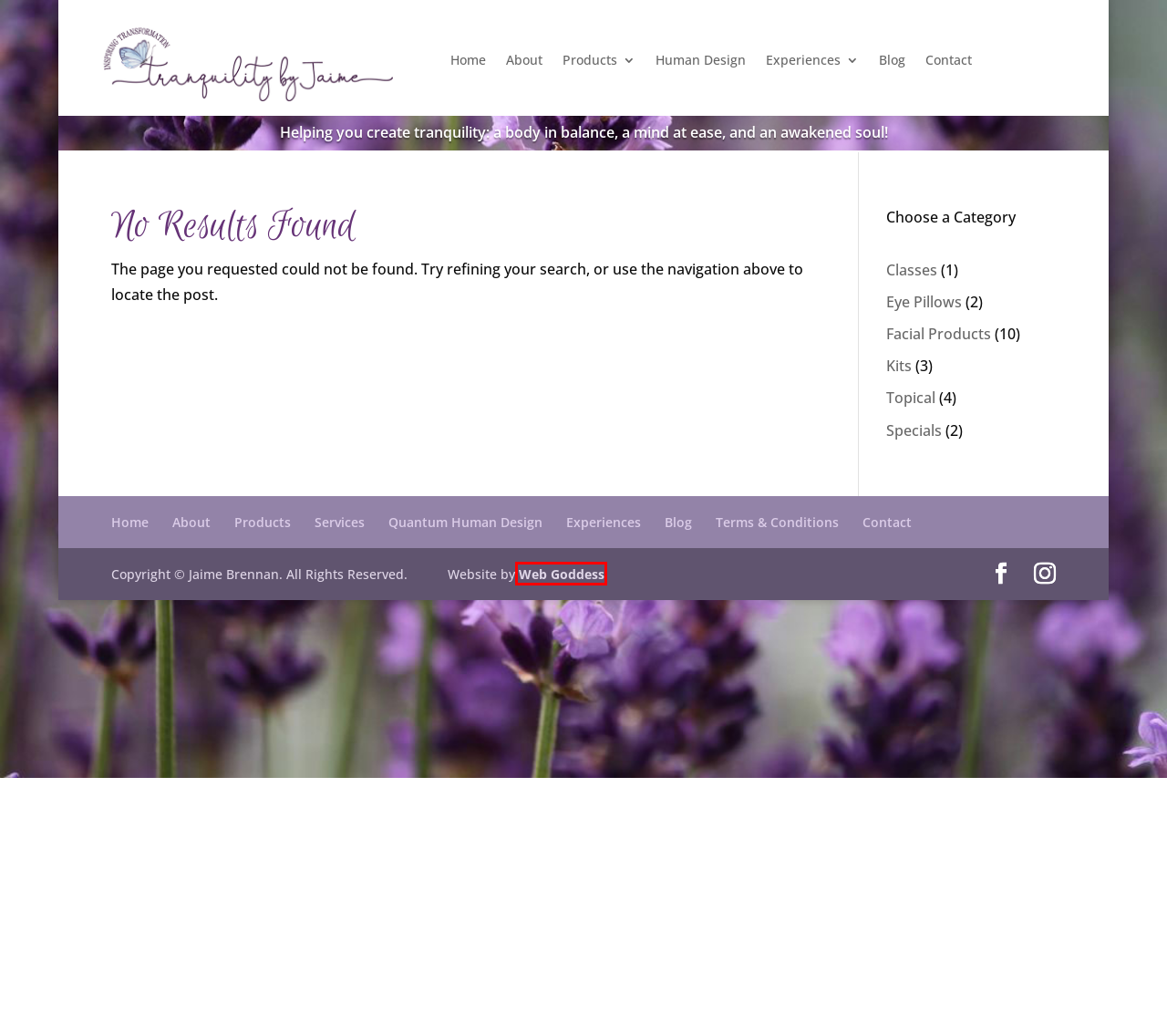With the provided screenshot showing a webpage and a red bounding box, determine which webpage description best fits the new page that appears after clicking the element inside the red box. Here are the options:
A. Blog - Tranquility by Jaime
B. Facial Products Archives - Tranquility by Jaime
C. Website Design, Maintenance, & Hosting | Web Goddess
D. About Jaime - Tranquility by Jaime
E. Categories - Tranquility by Jaime
F. Specials Archives - Tranquility by Jaime
G. Tranquility Experiences - Tranquility by Jaime
H. Tranquility by Jaime | Ely, MN | Wellness

C